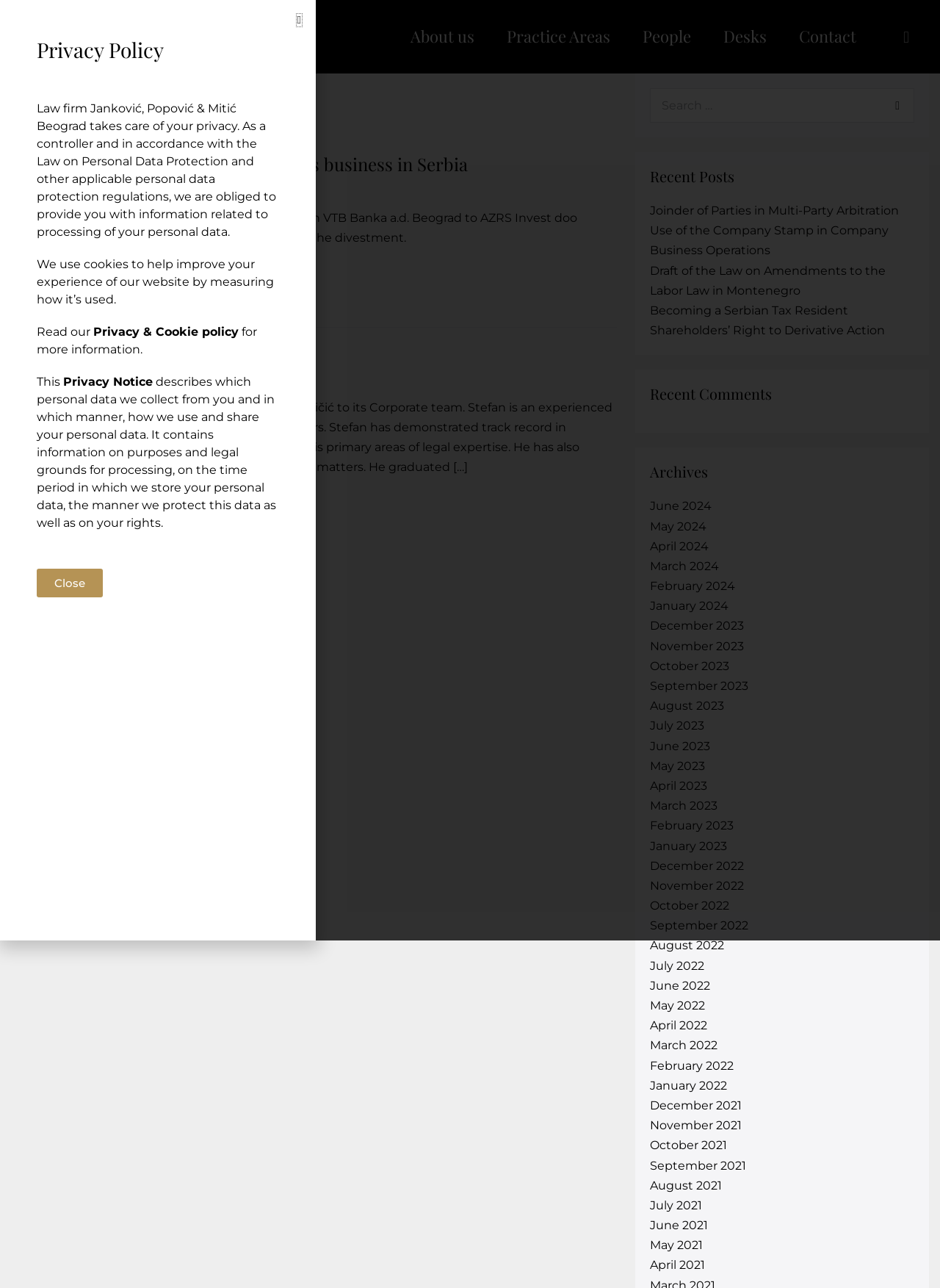Pinpoint the bounding box coordinates of the clickable area needed to execute the instruction: "View 'Recent Posts'". The coordinates should be specified as four float numbers between 0 and 1, i.e., [left, top, right, bottom].

[0.691, 0.129, 0.973, 0.144]